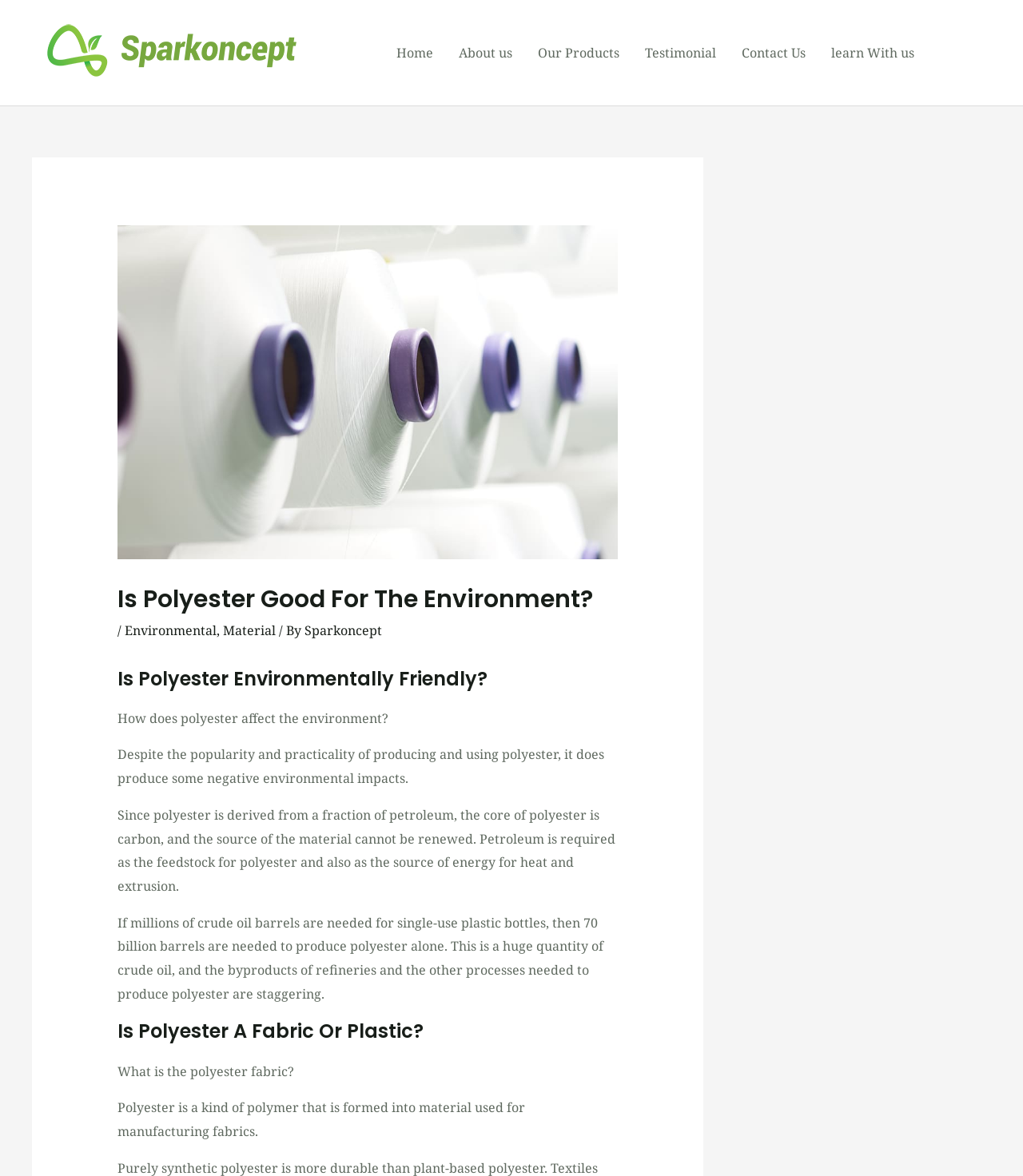Determine the bounding box coordinates for the region that must be clicked to execute the following instruction: "Click on the 'Contact Us' link".

[0.712, 0.0, 0.8, 0.09]